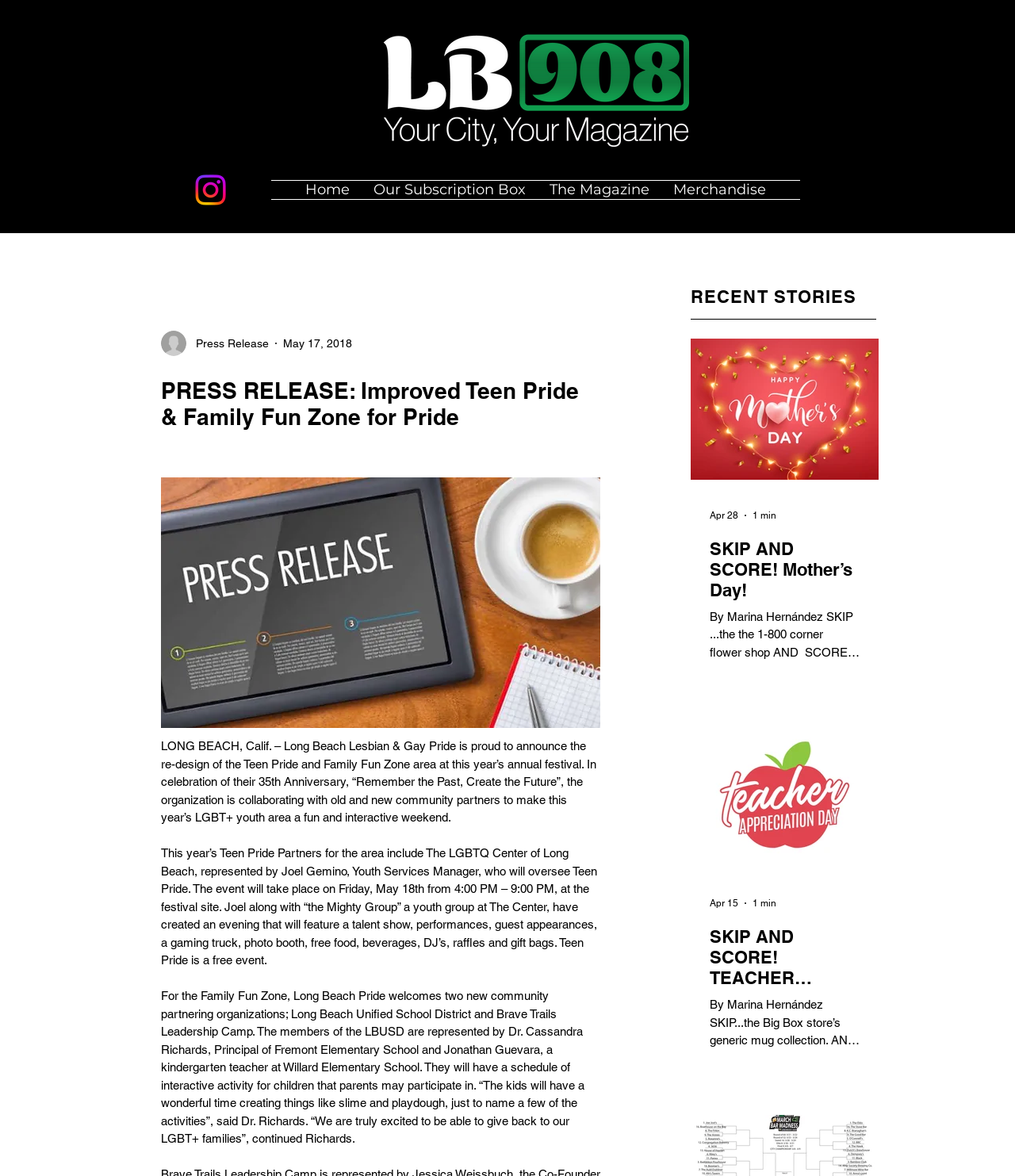What is the date of the Teen Pride event?
Using the information presented in the image, please offer a detailed response to the question.

According to the webpage, the Teen Pride event will take place on Friday, May 18th from 4:00 PM – 9:00 PM, at the festival site.